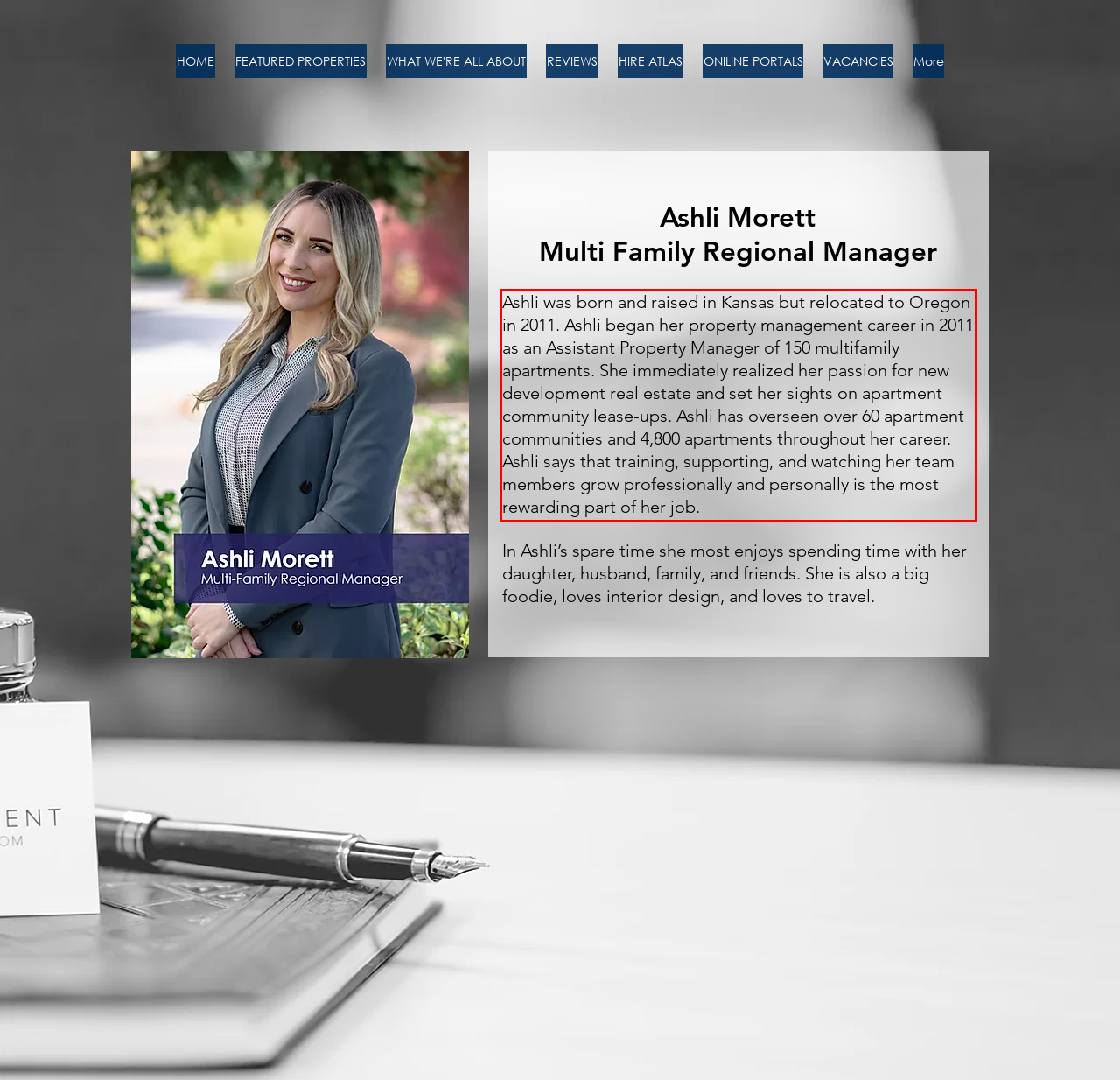Please identify and extract the text from the UI element that is surrounded by a red bounding box in the provided webpage screenshot.

Ashli was born and raised in Kansas but relocated to Oregon in 2011. Ashli began her property management career in 2011 as an Assistant Property Manager of 150 multifamily apartments. She immediately realized her passion for new development real estate and set her sights on apartment community lease-ups. Ashli has overseen over 60 apartment communities and 4,800 apartments throughout her career. Ashli says that training, supporting, and watching her team members grow professionally and personally is the most rewarding part of her job.